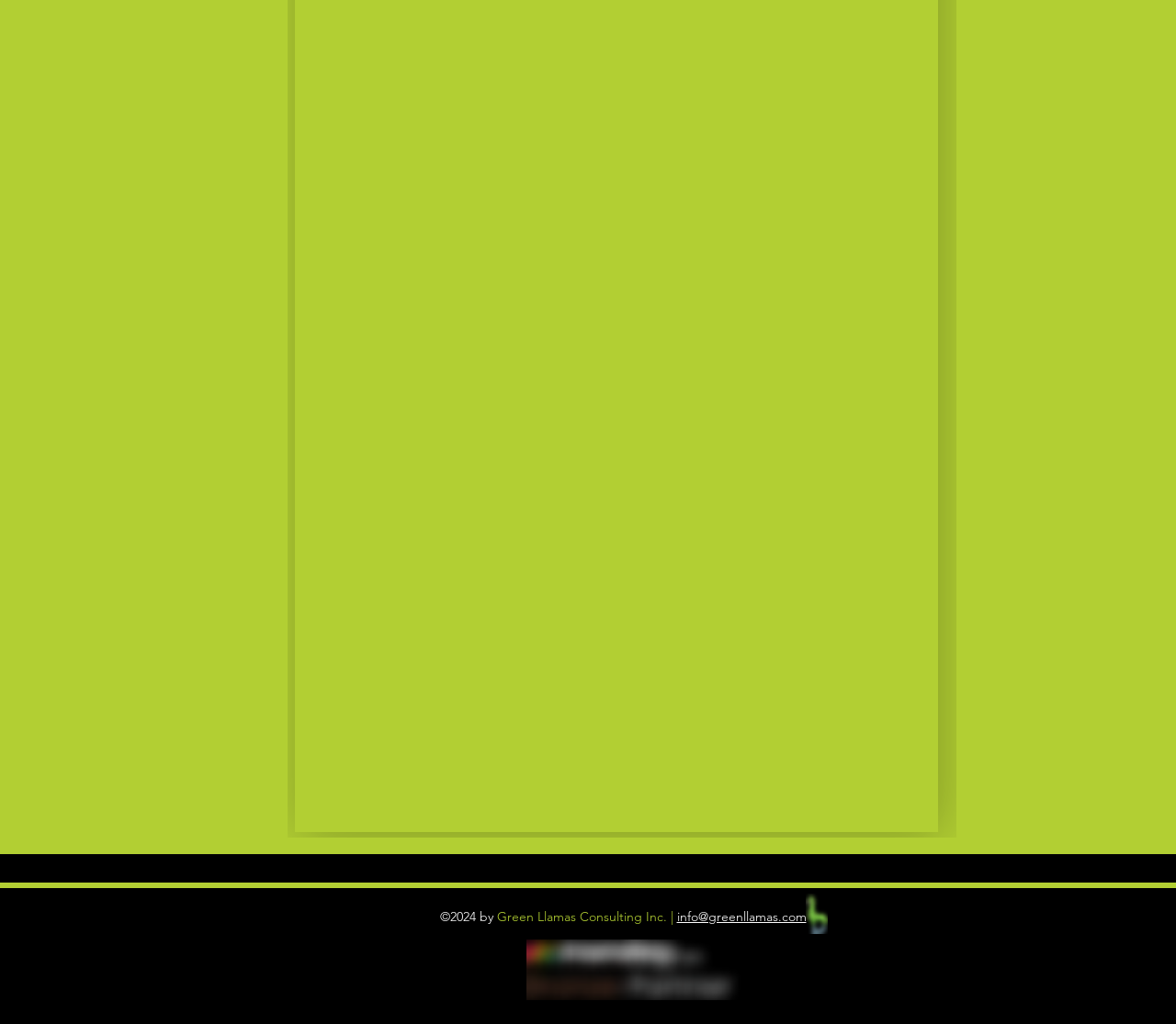What is the company name?
Based on the visual details in the image, please answer the question thoroughly.

I found the company name by looking at the StaticText element with the text 'Green Llamas Consulting Inc. |' which is a part of the contentinfo element.